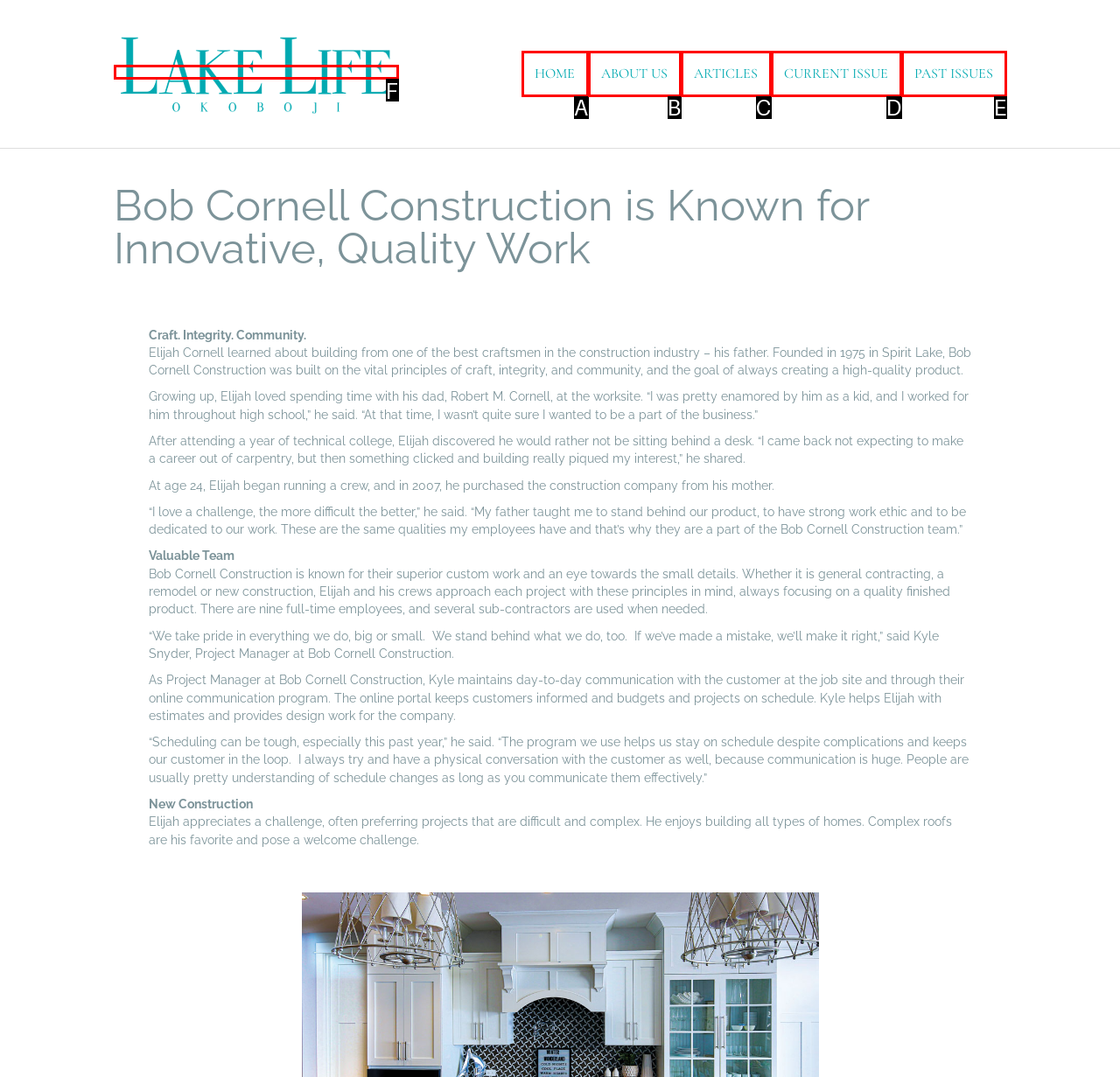Choose the option that aligns with the description: Wholesale
Respond with the letter of the chosen option directly.

None